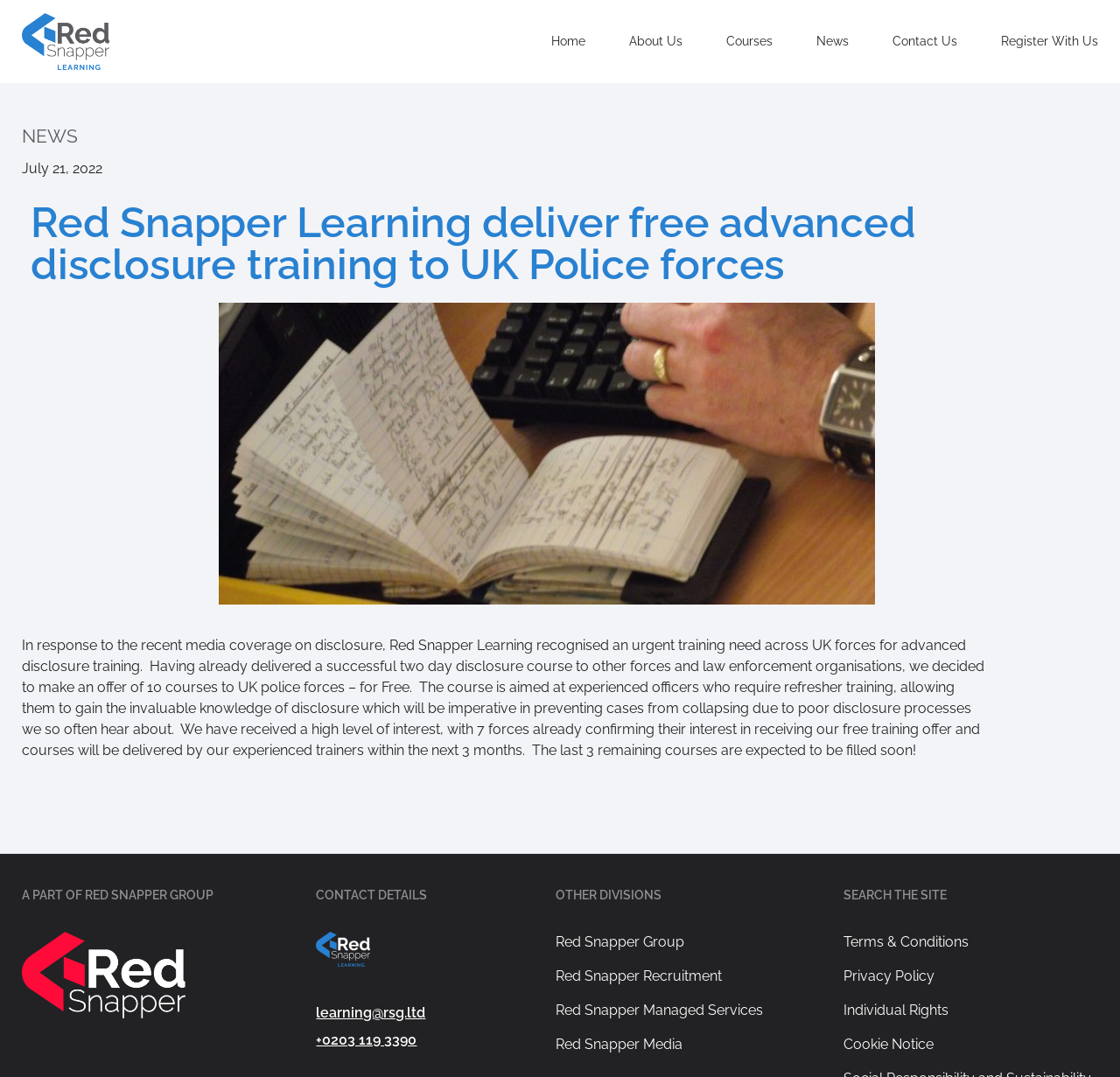Extract the main headline from the webpage and generate its text.

Red Snapper Learning deliver free advanced disclosure training to UK Police forces